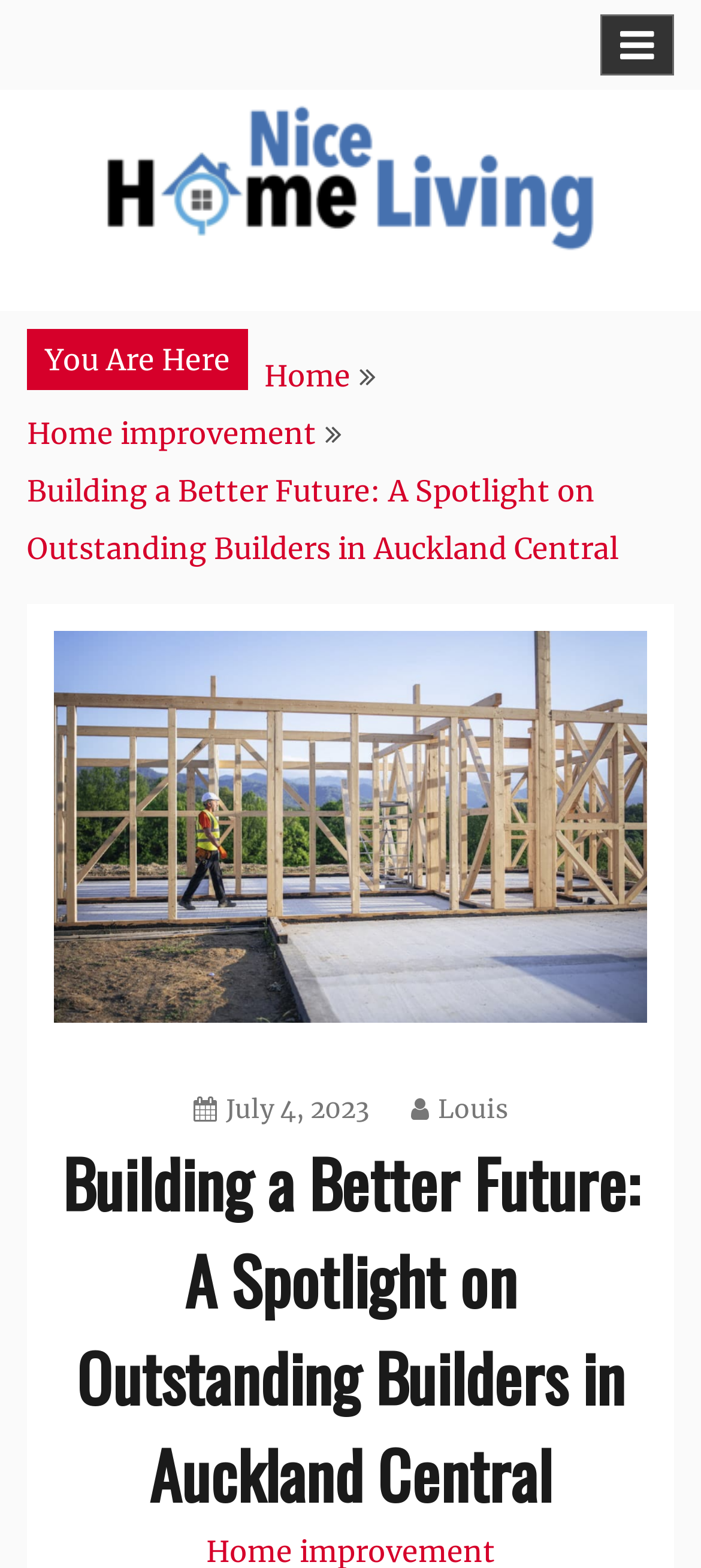Locate the UI element described as follows: "Home improvement". Return the bounding box coordinates as four float numbers between 0 and 1 in the order [left, top, right, bottom].

[0.038, 0.265, 0.451, 0.288]